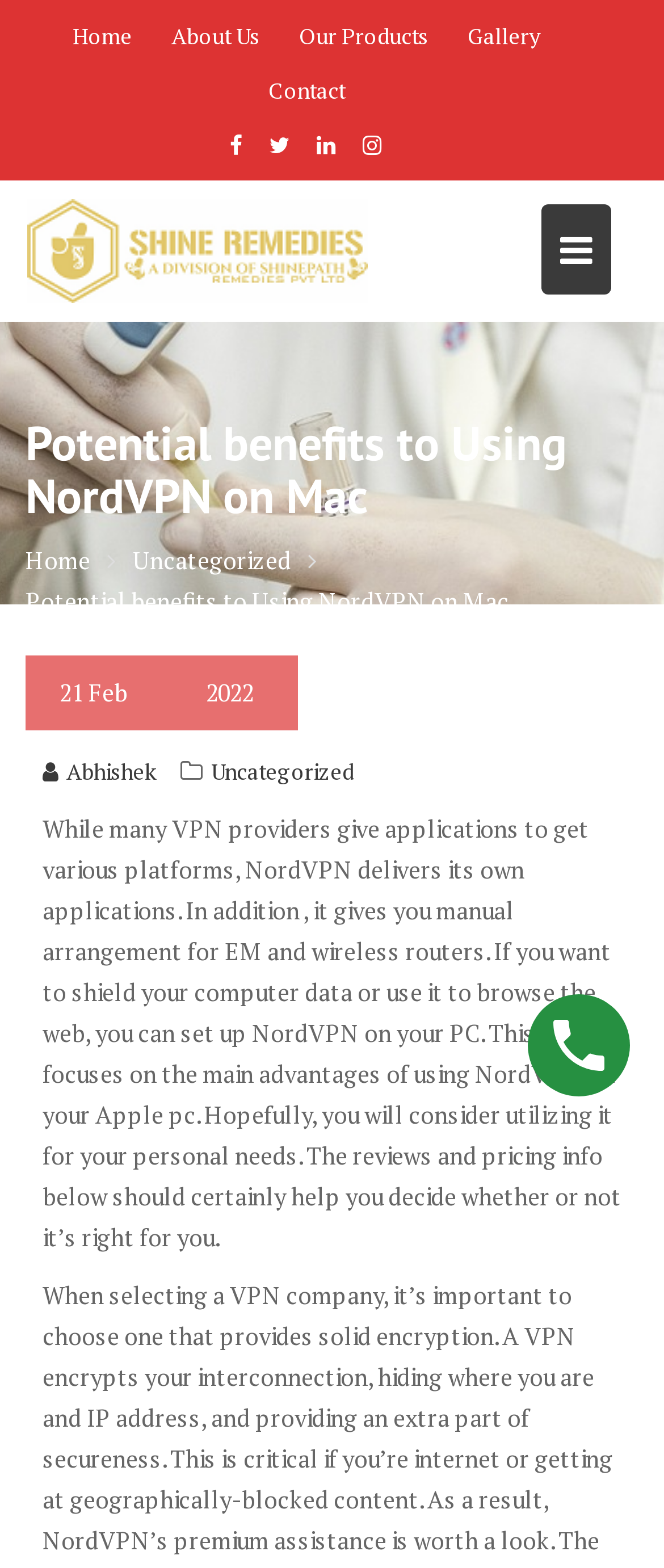Summarize the webpage comprehensively, mentioning all visible components.

This webpage is about the potential benefits of using NordVPN on a Mac, specifically highlighting its advantages and features. At the top-left corner, there is a "Skip to content" link, followed by a navigation menu with links to "Home", "About Us", "Our Products", "Gallery", and "Contact". Below the navigation menu, there are social media links represented by icons.

On the top-right corner, there is a button with a search icon. Next to it, there is a link to "Shine Remedies" with a corresponding image. Below this, there are two columns of links, with the left column having links to "Home" and "Uncategorized", and the right column having a title "Potential benefits to Using NordVPN on Mac" with a date "21 Feb 2022" below it.

The main content of the webpage is a paragraph of text that discusses the benefits of using NordVPN, including its ability to shield computer data and browse the web securely. The text also mentions that the post will focus on the advantages of using NordVPN on an Apple PC and provides reviews and pricing information to help readers decide if it's right for them.

At the bottom of the page, there is a footer section with links to "Abhishek" and "Uncategorized", as well as a copyright symbol. On the bottom-right corner, there is another link with no text.